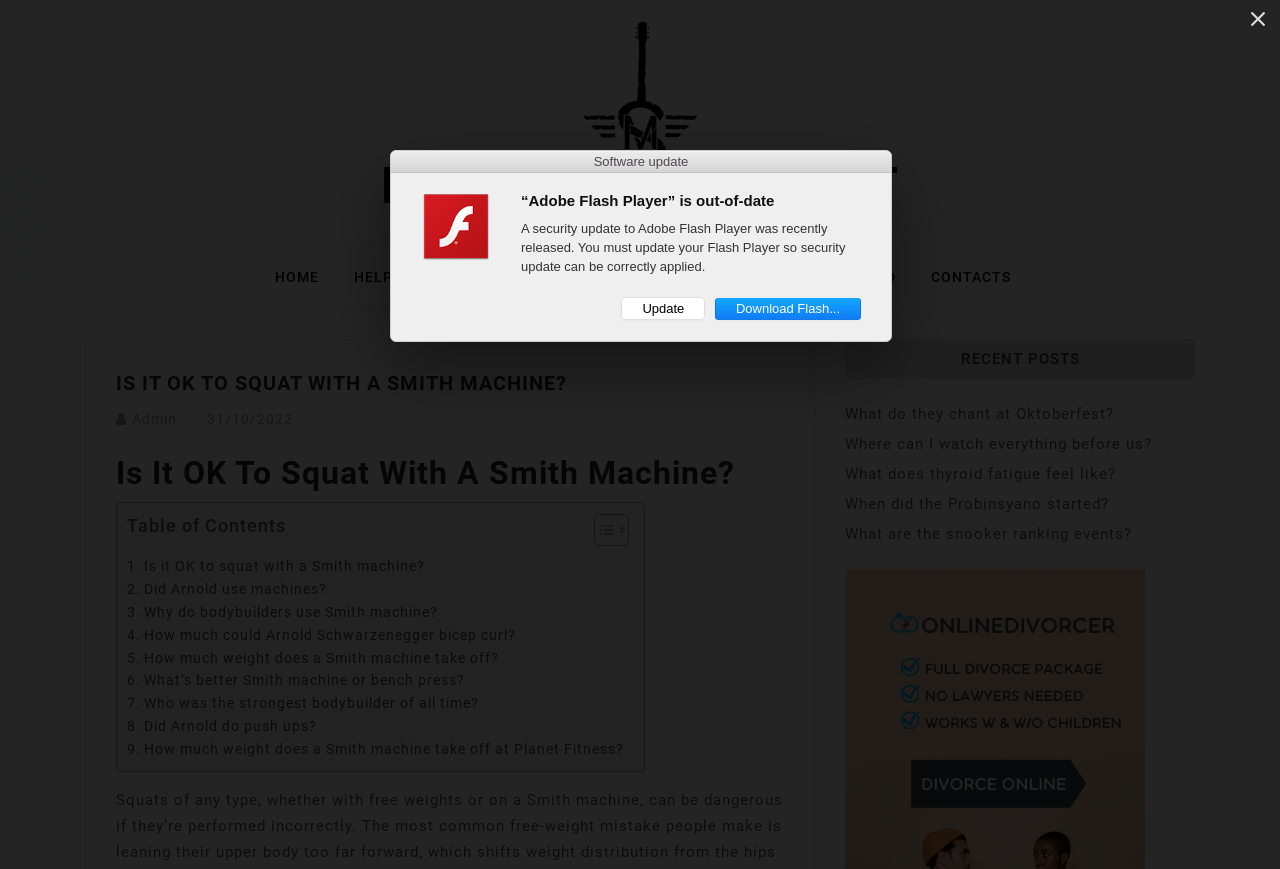What is the name of the website?
Use the screenshot to answer the question with a single word or phrase.

Mattstillwell.net